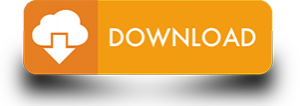Generate a detailed explanation of the scene depicted in the image.

This image features a prominently displayed "Download" button designed for users seeking to access the AirBrush: Easy Photo Editor Mod APK. The button is visually striking with a bright orange background and a white downward arrow, indicating the action of downloading. Its clean and modern design enhances usability, encouraging viewers to click for straightforward access to the app. Positioned at a central location on the webpage, this element emphasizes the goal of facilitating an easy download experience for potential users interested in this photo editing application.